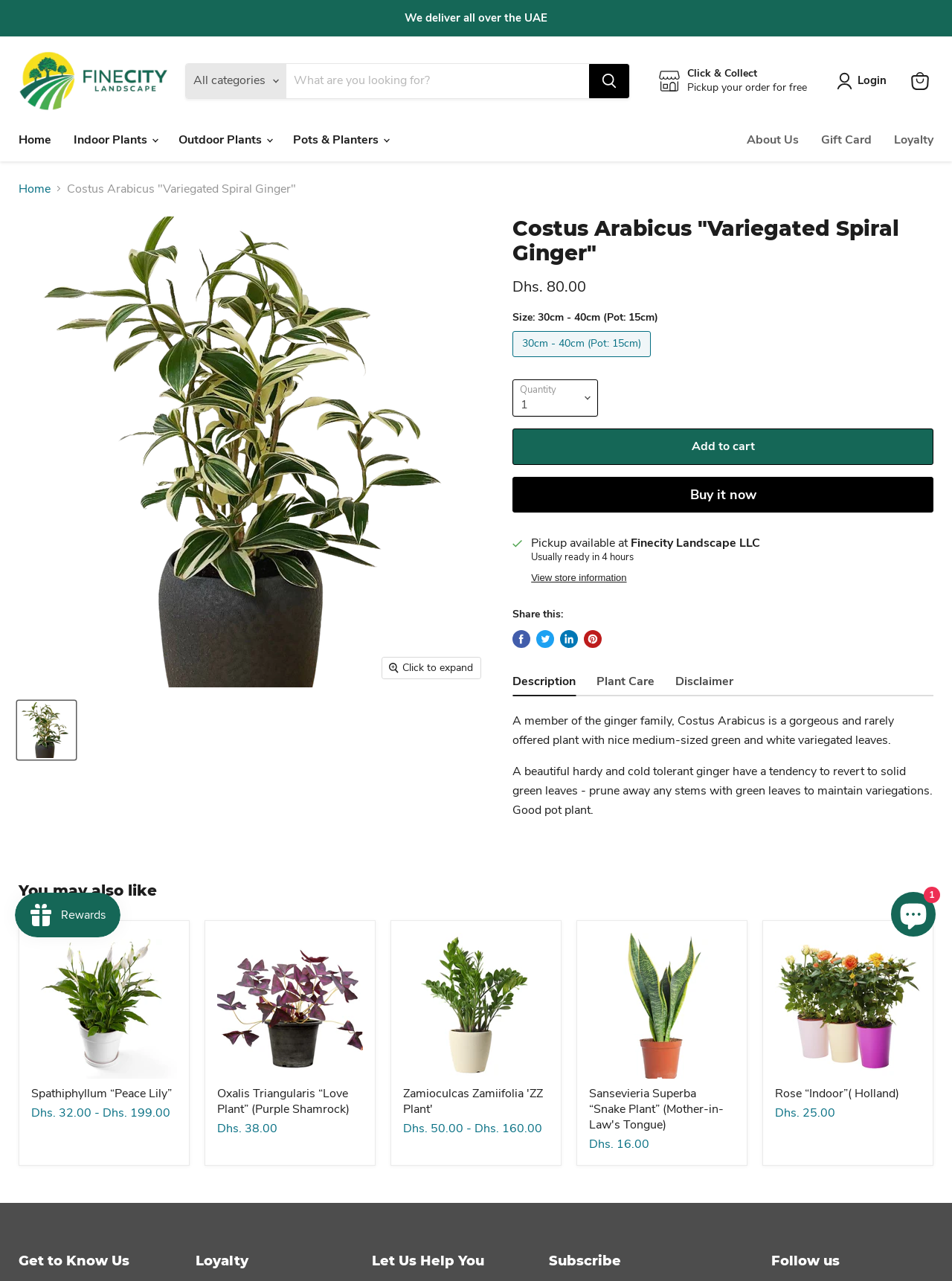Please locate the bounding box coordinates of the element's region that needs to be clicked to follow the instruction: "Add to cart". The bounding box coordinates should be provided as four float numbers between 0 and 1, i.e., [left, top, right, bottom].

[0.538, 0.335, 0.98, 0.363]